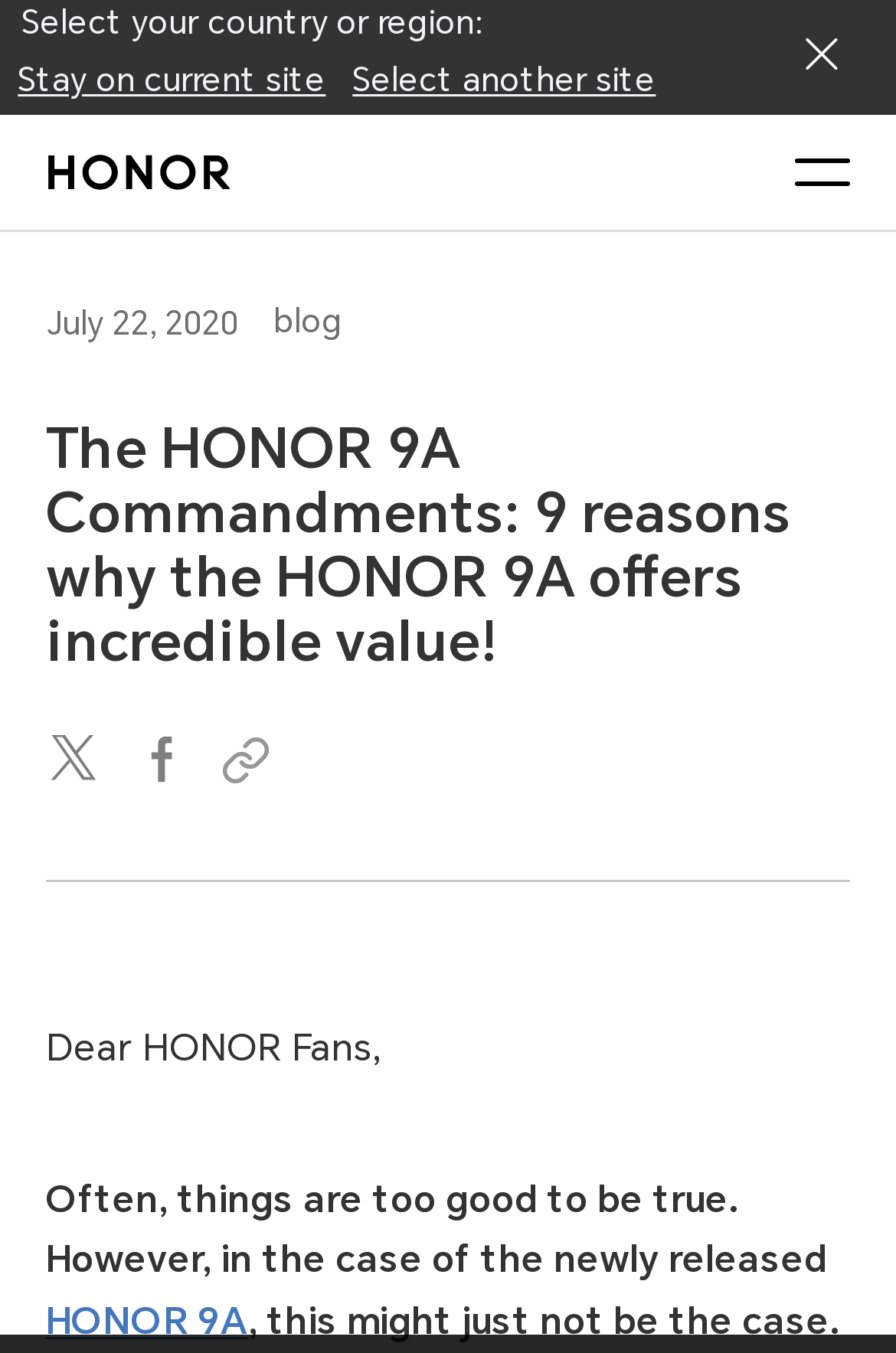Give an in-depth explanation of the webpage layout and content.

The webpage is about the HONOR 9A smartphone, highlighting its incredible value. At the top left, there is a dropdown menu to select a country or region, accompanied by two links to stay on the current site or select another site. Below this, the HONOR logo is displayed, along with the date "July 22, 2020" and a "blog" label.

The main heading, "The HONOR 9A Commandments: 9 reasons why the HONOR 9A offers incredible value!", is prominently displayed in the top half of the page. Below this, there are three social media sharing links for Twitter, Facebook, and copying the link.

A text box is located below the sharing links, allowing users to copy the URL. The main content of the page starts with a greeting to "Dear HONOR Fans," followed by a paragraph of text that introduces the HONOR 9A, mentioning that it might be an exception to the rule that things are too good to be true. The text includes a link to the HONOR 9A, which is highlighted as a key part of the discussion.